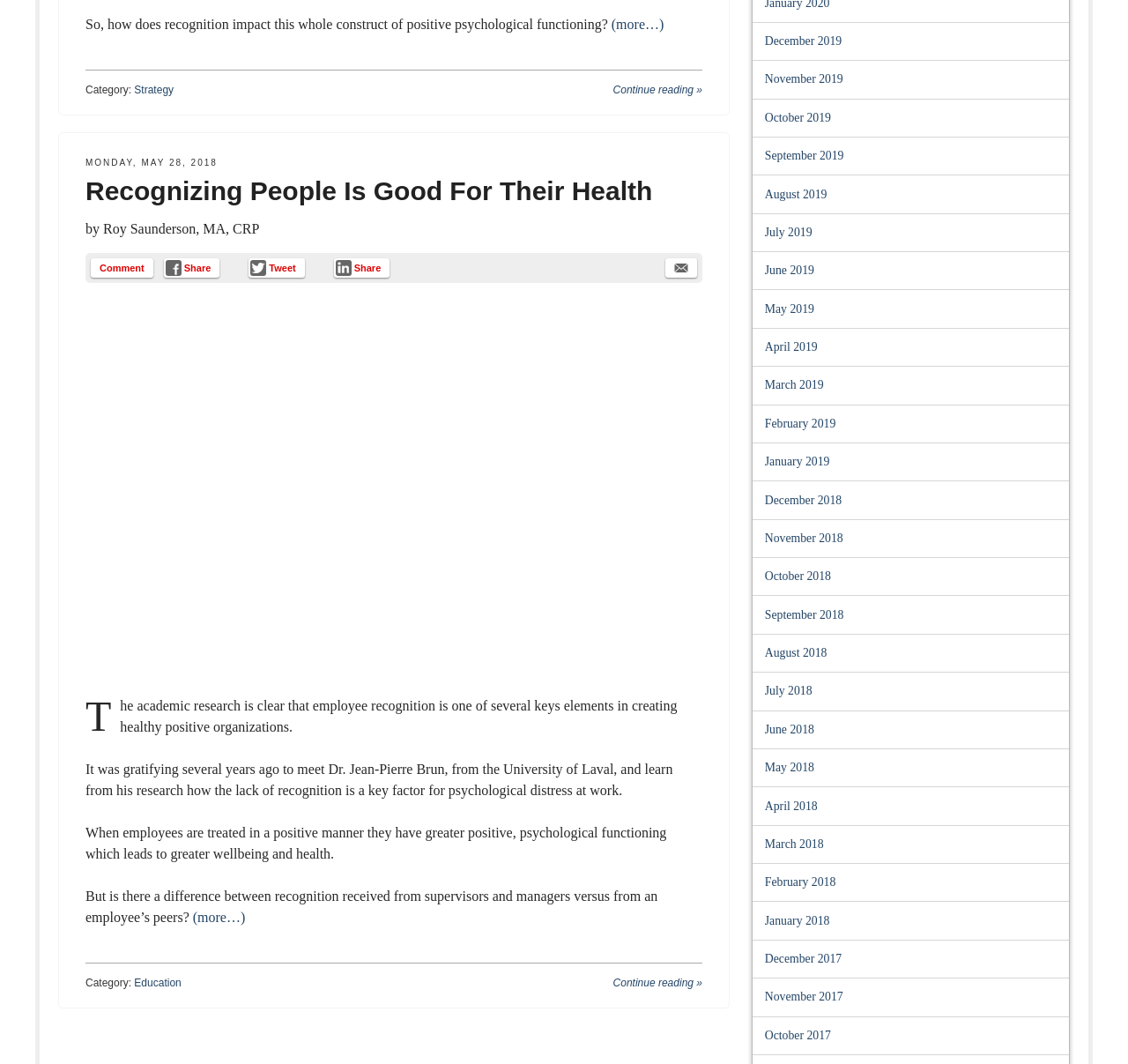Specify the bounding box coordinates of the element's region that should be clicked to achieve the following instruction: "View the article by Roy Saunderson". The bounding box coordinates consist of four float numbers between 0 and 1, in the format [left, top, right, bottom].

[0.076, 0.166, 0.578, 0.193]